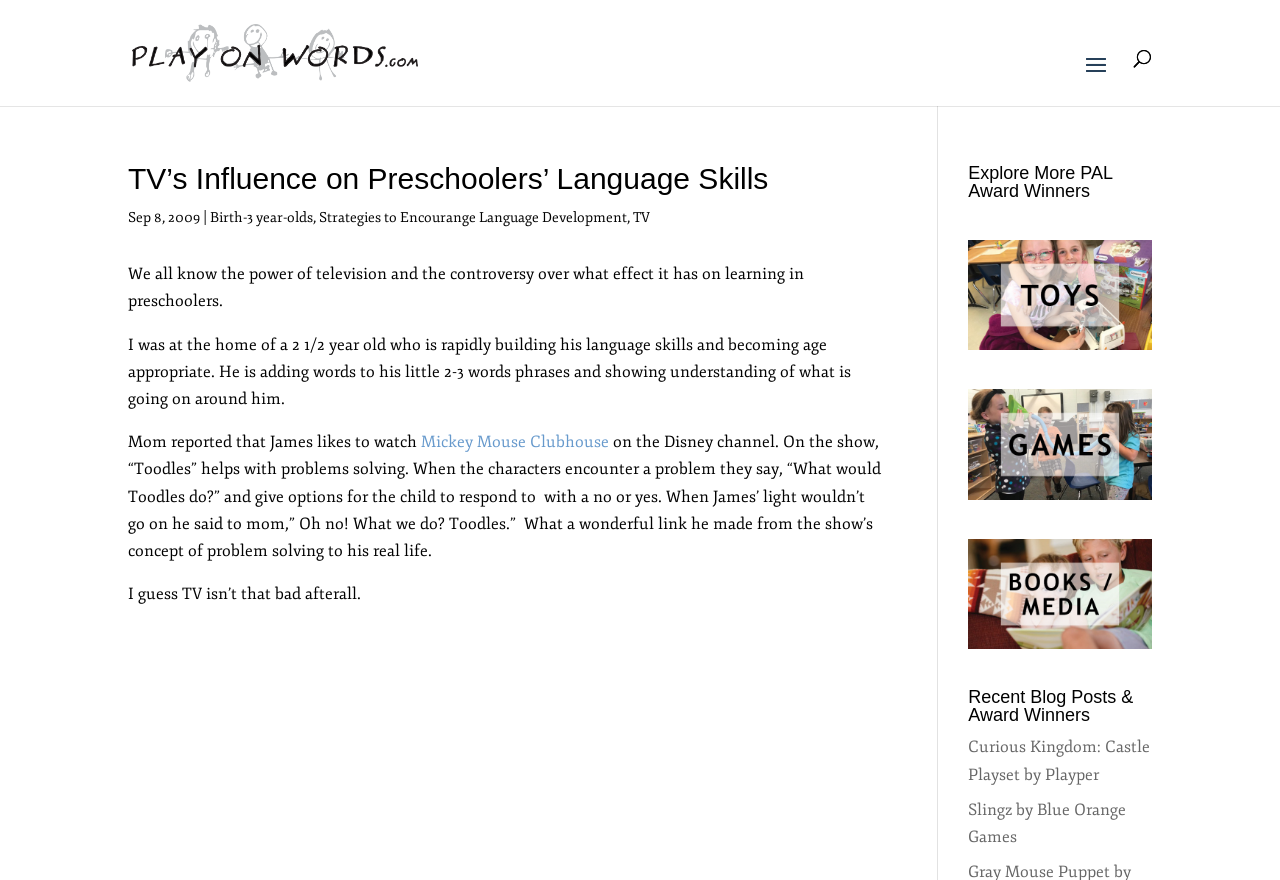From the screenshot, find the bounding box of the UI element matching this description: "alt="games award winners"". Supply the bounding box coordinates in the form [left, top, right, bottom], each a float between 0 and 1.

[0.756, 0.551, 0.9, 0.574]